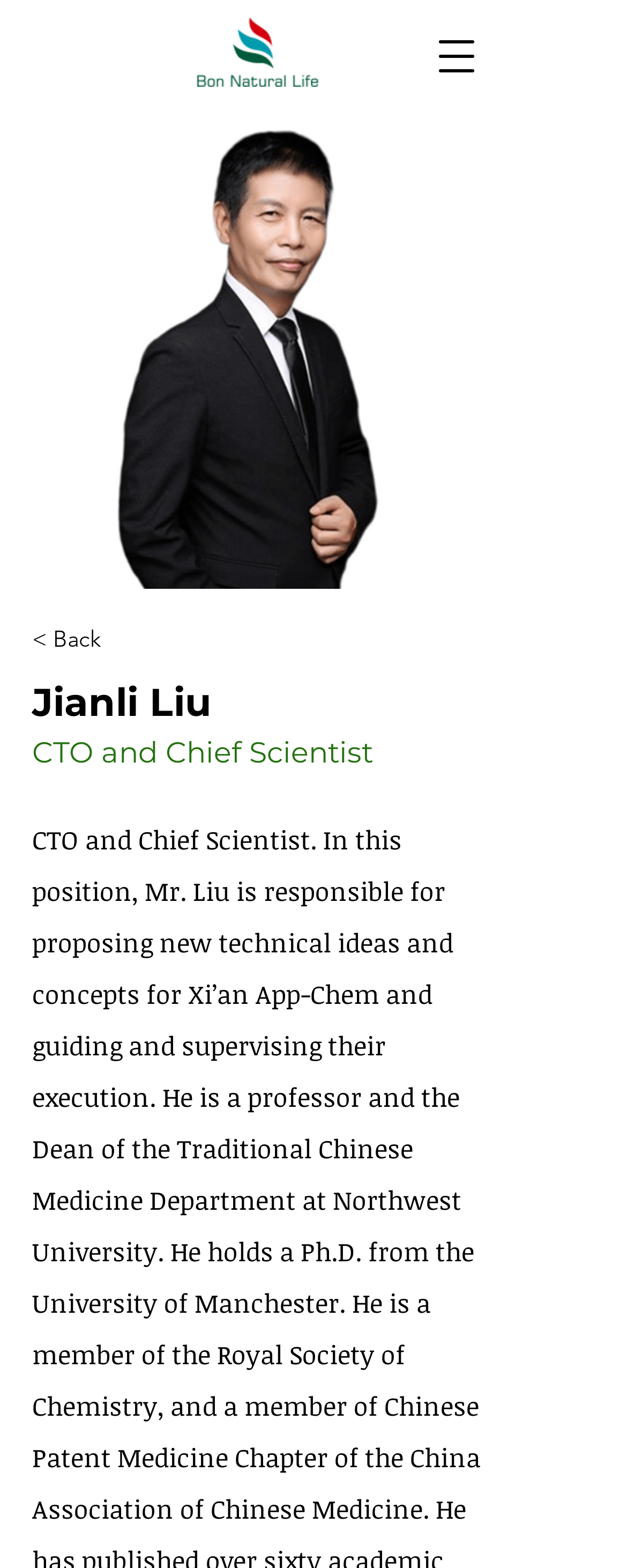What is the image above the 'Back' link?
Using the image, give a concise answer in the form of a single word or short phrase.

Jianli Liu